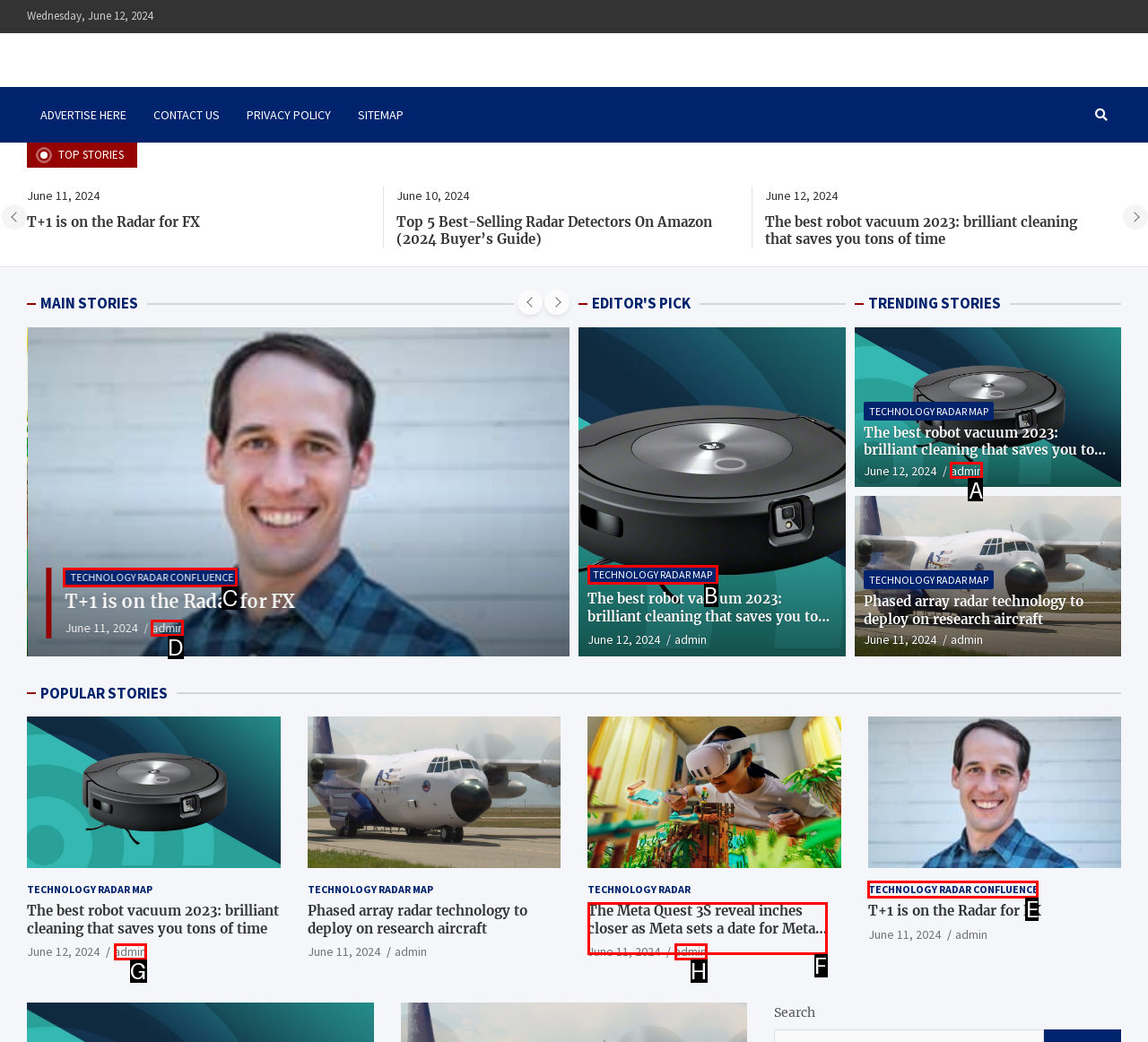Choose the letter of the UI element necessary for this task: Explore 'TECHNOLOGY RADAR CONFLUENCE'
Answer with the correct letter.

C